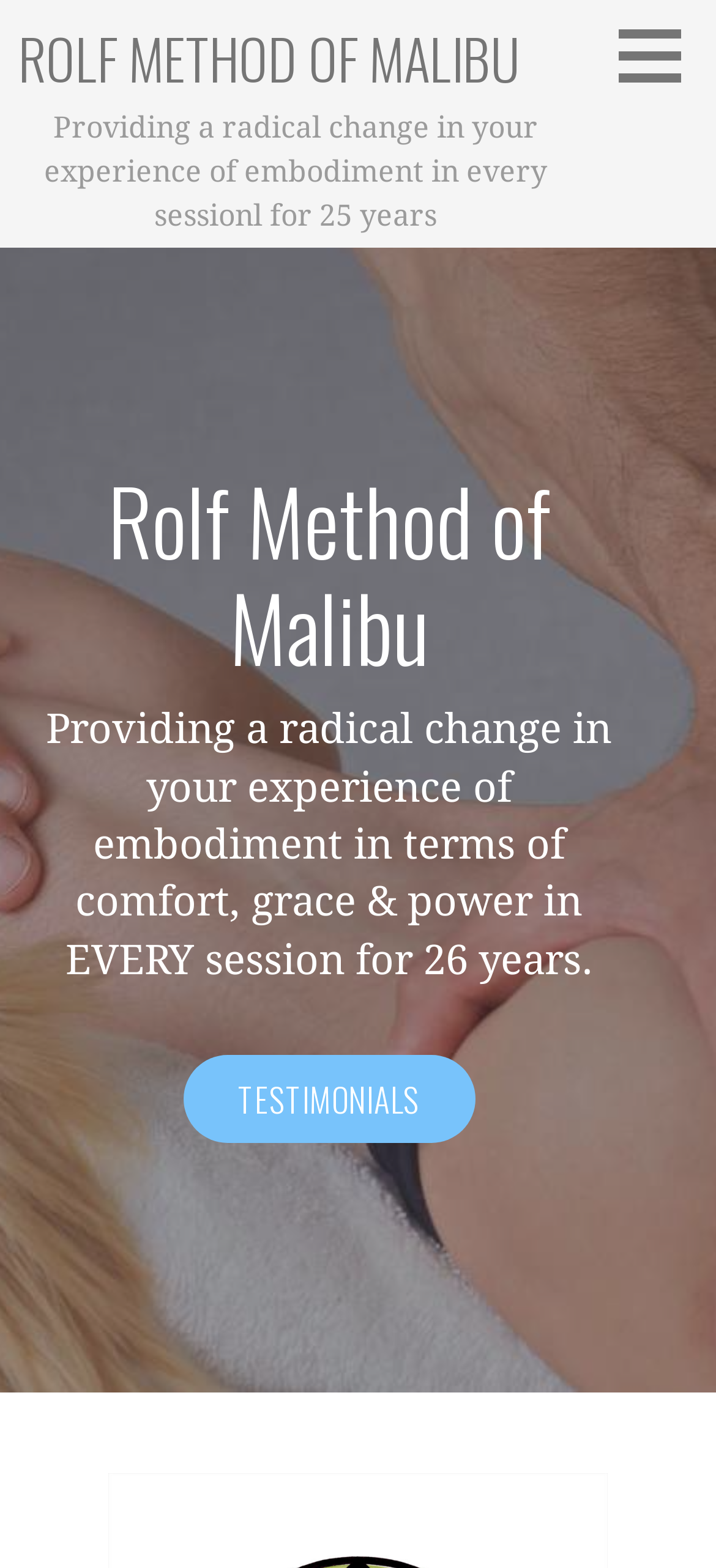How long has the method been in practice?
Please provide a comprehensive answer based on the contents of the image.

The duration of the method's practice can be found in the static text element 'Providing a radical change in your experience of embodiment in terms of comfort, grace & power in EVERY session for 26 years.' which is located in the complementary section.